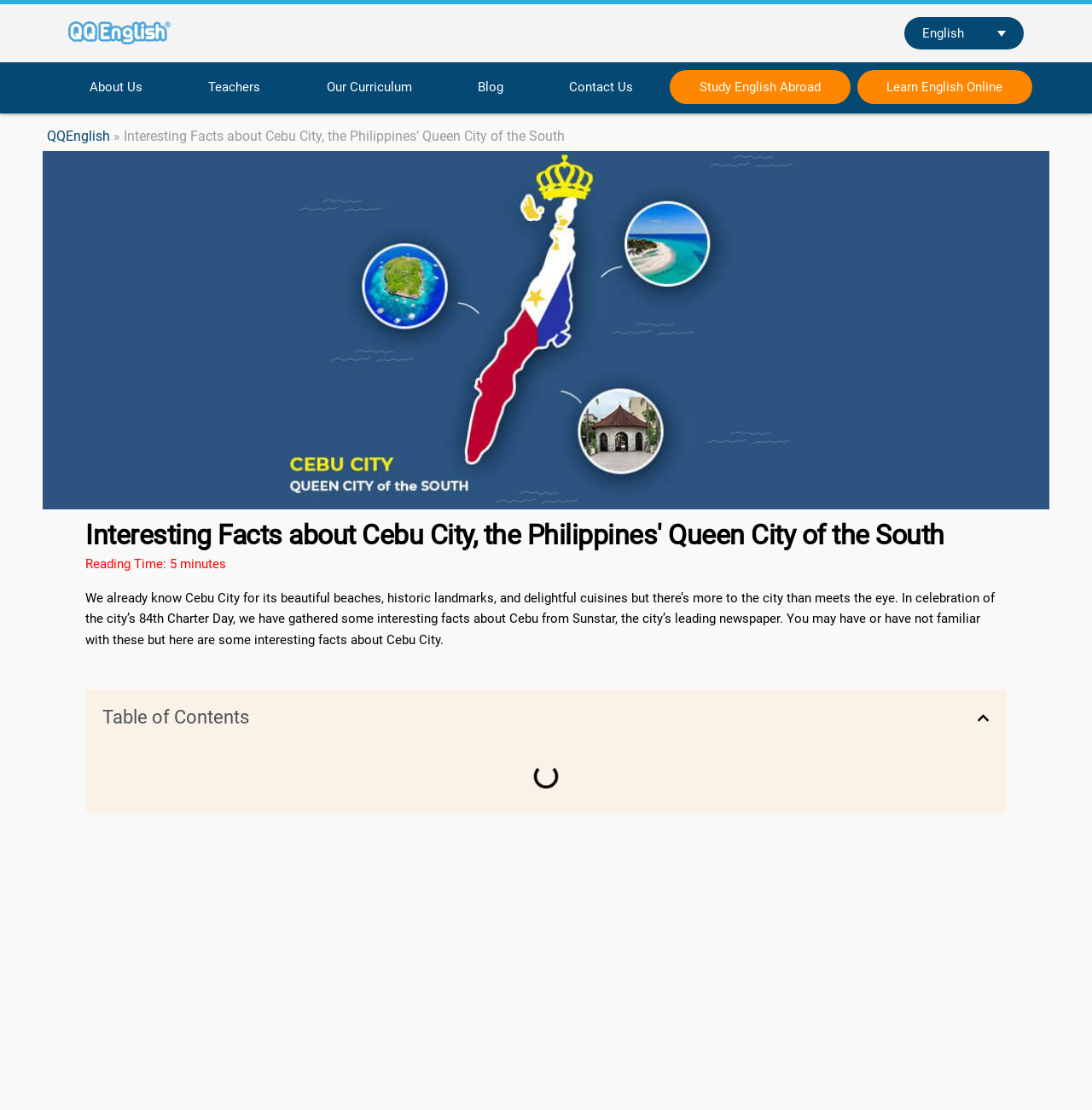Respond to the question below with a single word or phrase: What is the name of the city being celebrated?

Cebu City